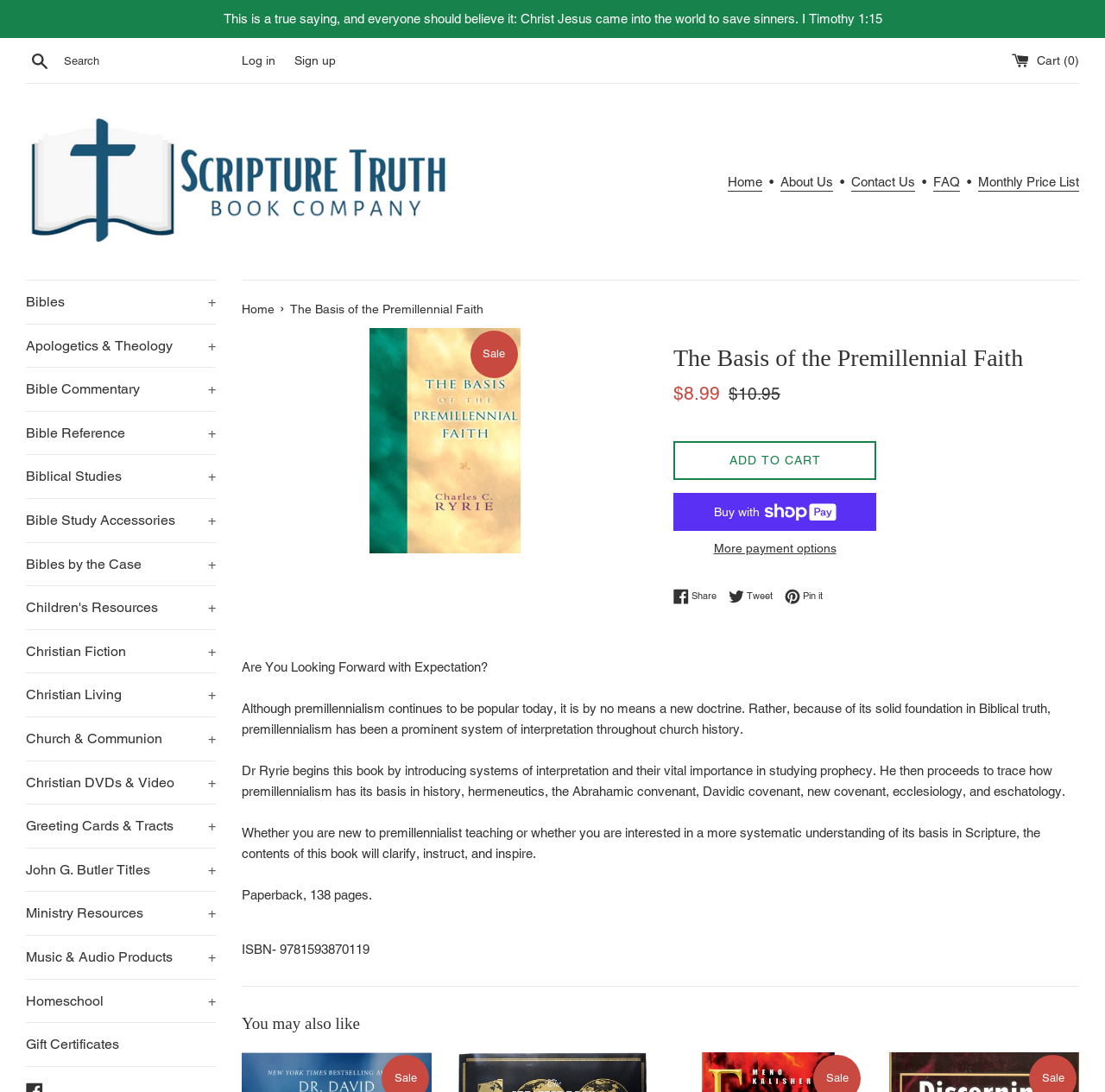Identify the bounding box coordinates of the region I need to click to complete this instruction: "Log in to your account".

[0.219, 0.049, 0.249, 0.061]